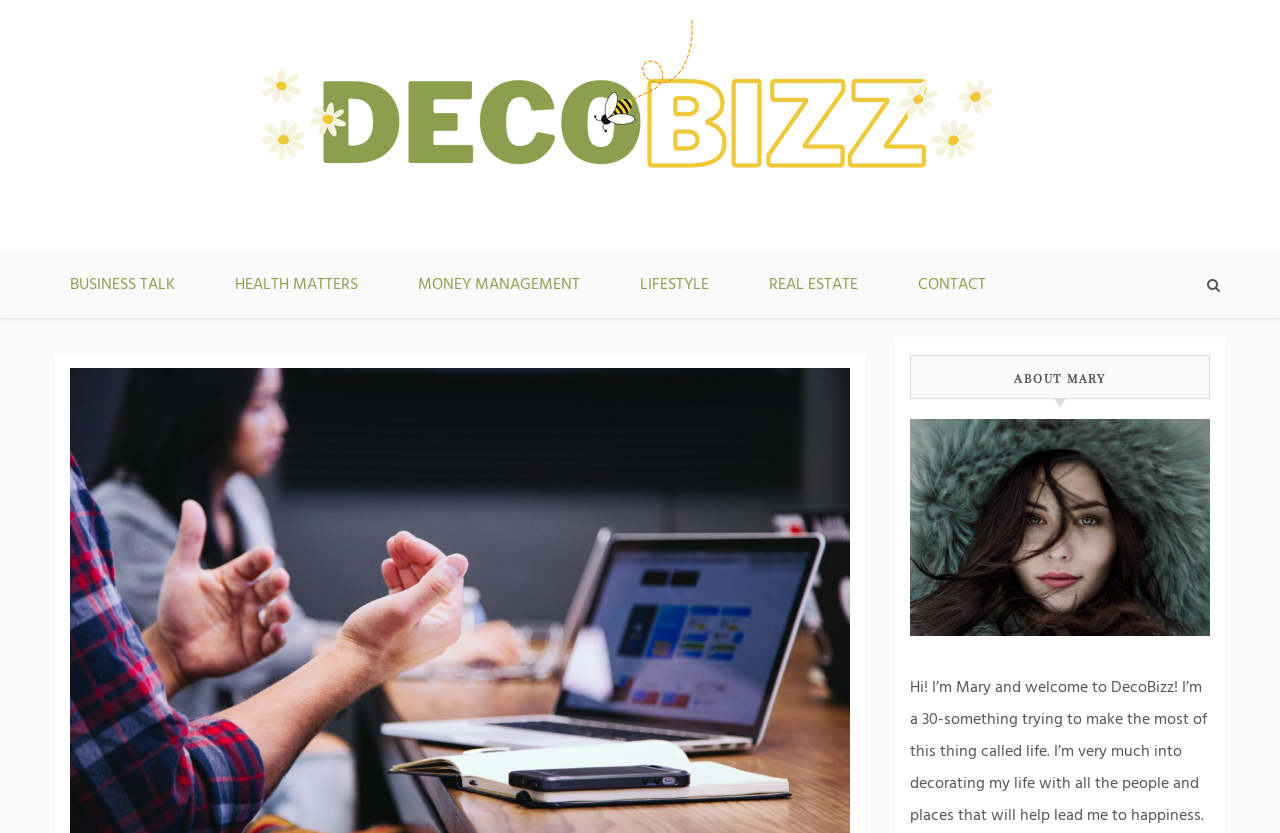Locate the bounding box of the UI element with the following description: "parent_node: DecoBizz Lifestyle Blog".

[0.109, 0.024, 0.891, 0.279]